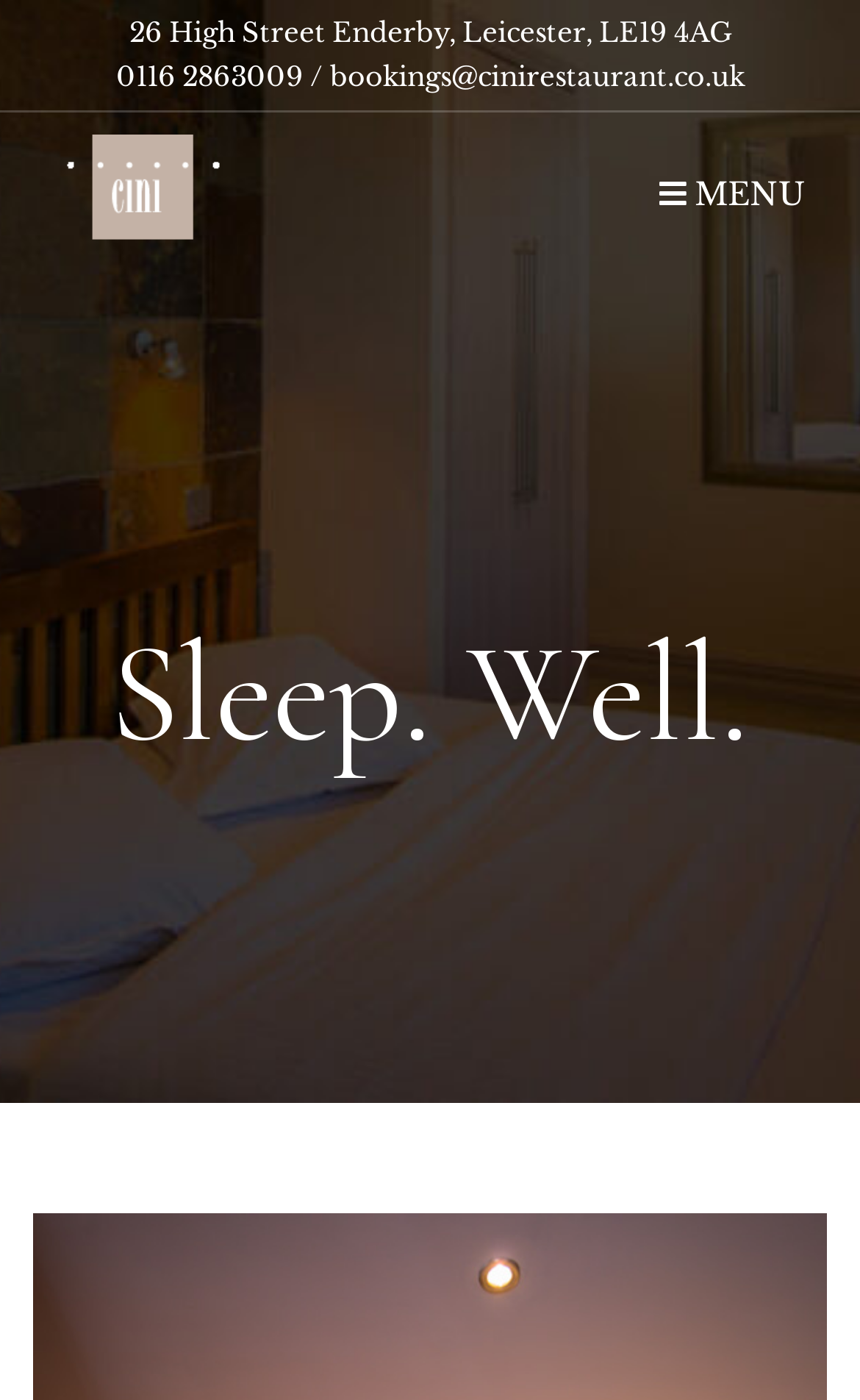Provide the bounding box coordinates for the UI element that is described as: "bookings@cinirestaurant.co.uk".

[0.376, 0.043, 0.865, 0.066]